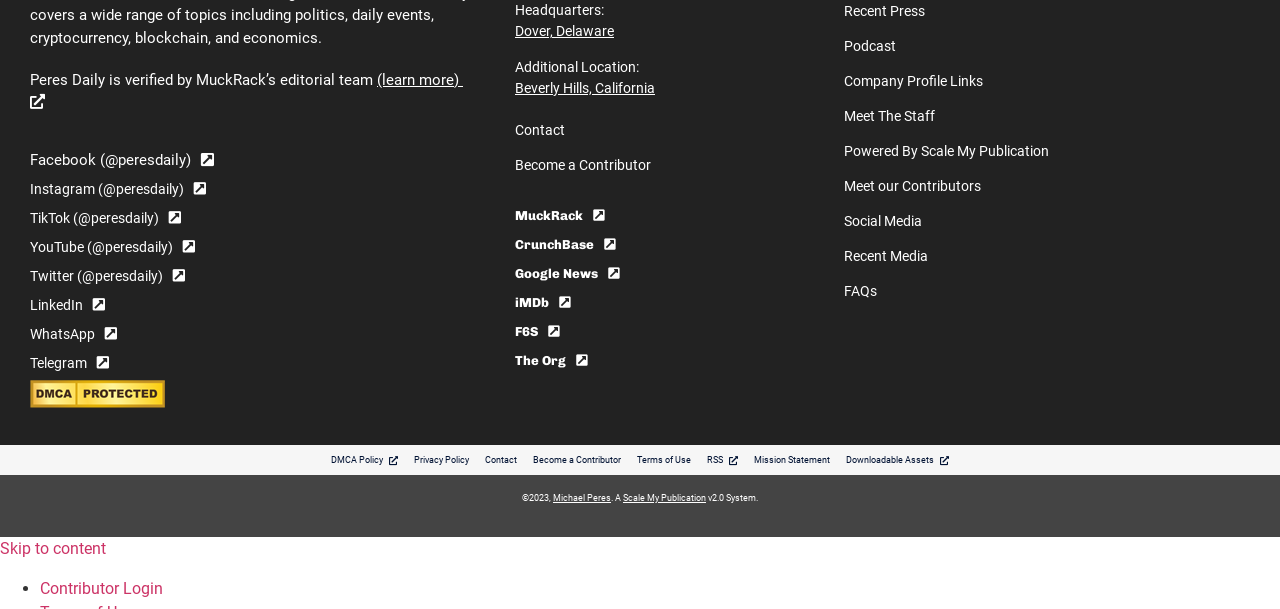How many social media links are available?
Give a one-word or short phrase answer based on the image.

6